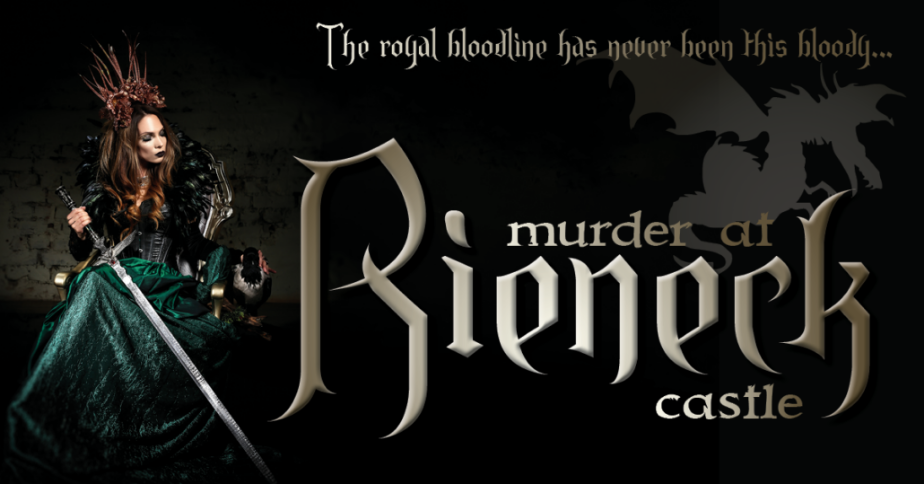Is the background of the image brightly lit? Examine the screenshot and reply using just one word or a brief phrase.

No